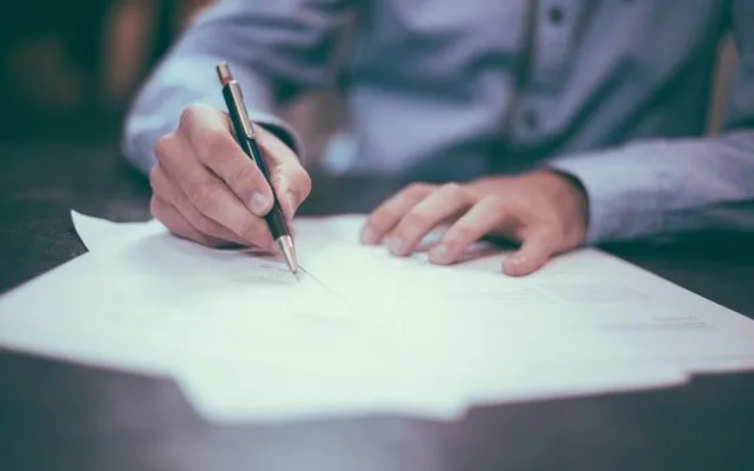What type of environment is this?
Please provide a detailed answer to the question.

The setting of the image, with a person working on documents at a table, suggests a professional environment, possibly an office or a workspace, where important tasks and decisions are being made.